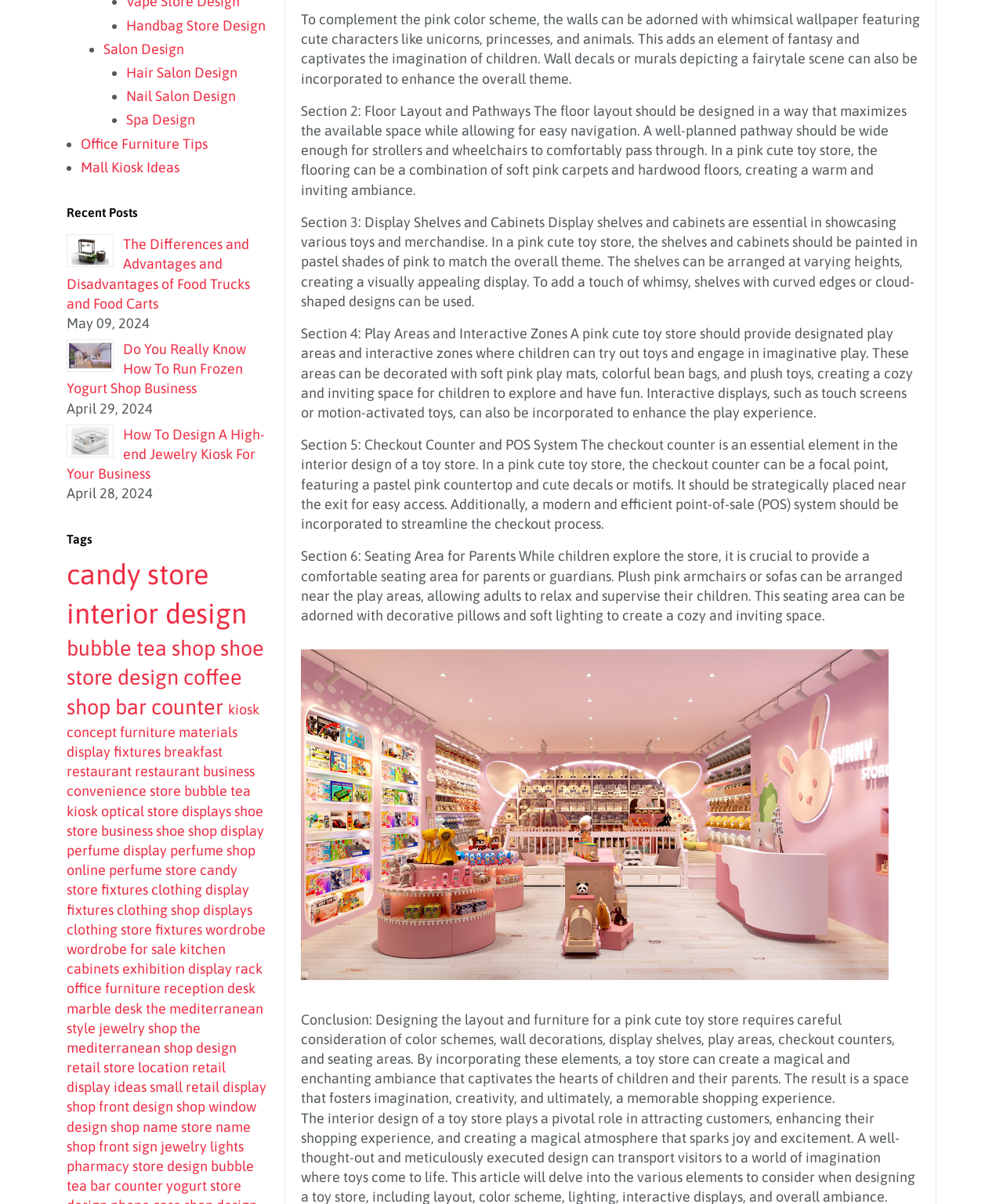What type of point-of-sale system is recommended for the toy store?
Using the image as a reference, give a one-word or short phrase answer.

Modern and efficient POS system